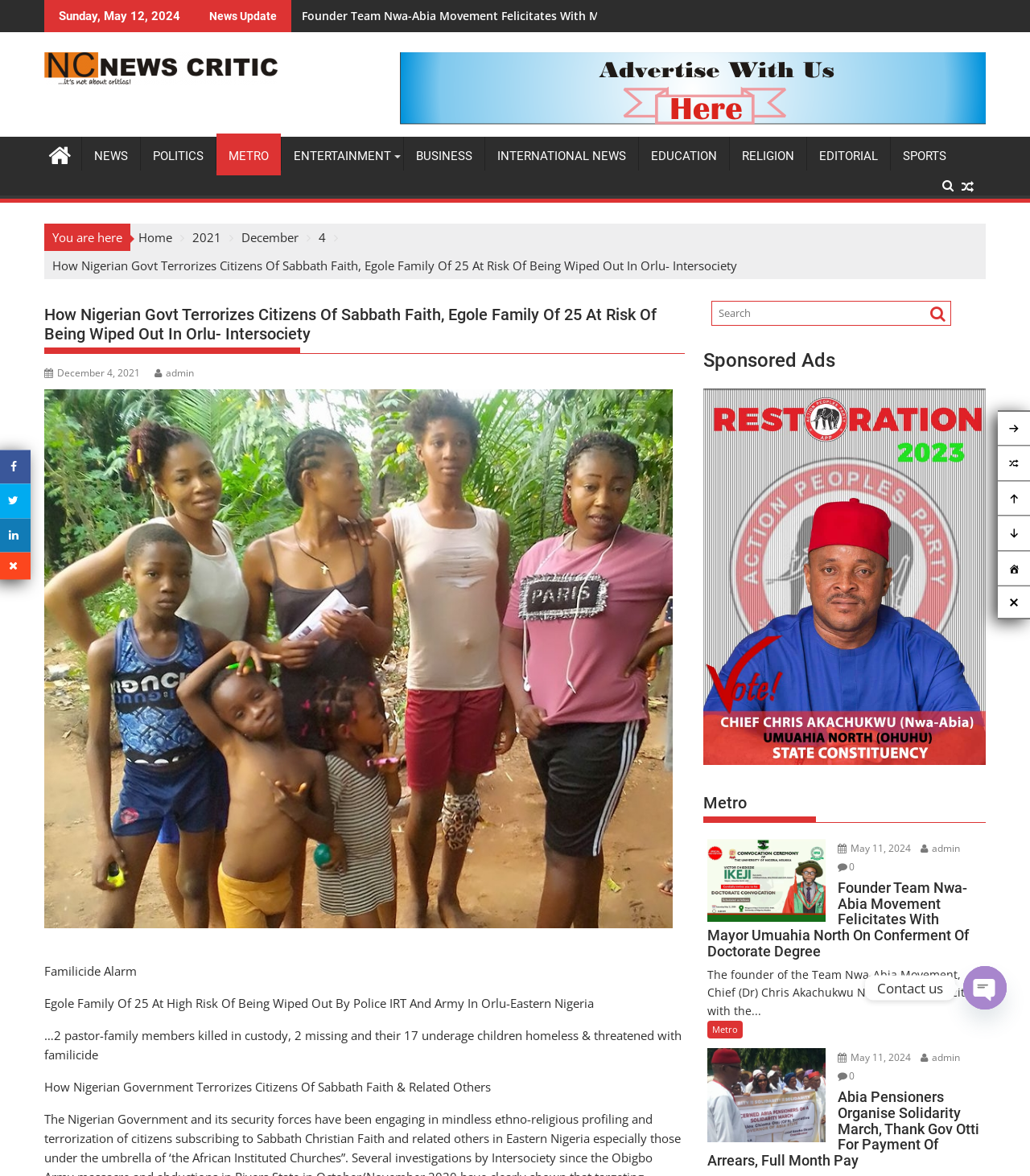Please provide a brief answer to the following inquiry using a single word or phrase:
How many social media links are there at the bottom of the webpage?

3